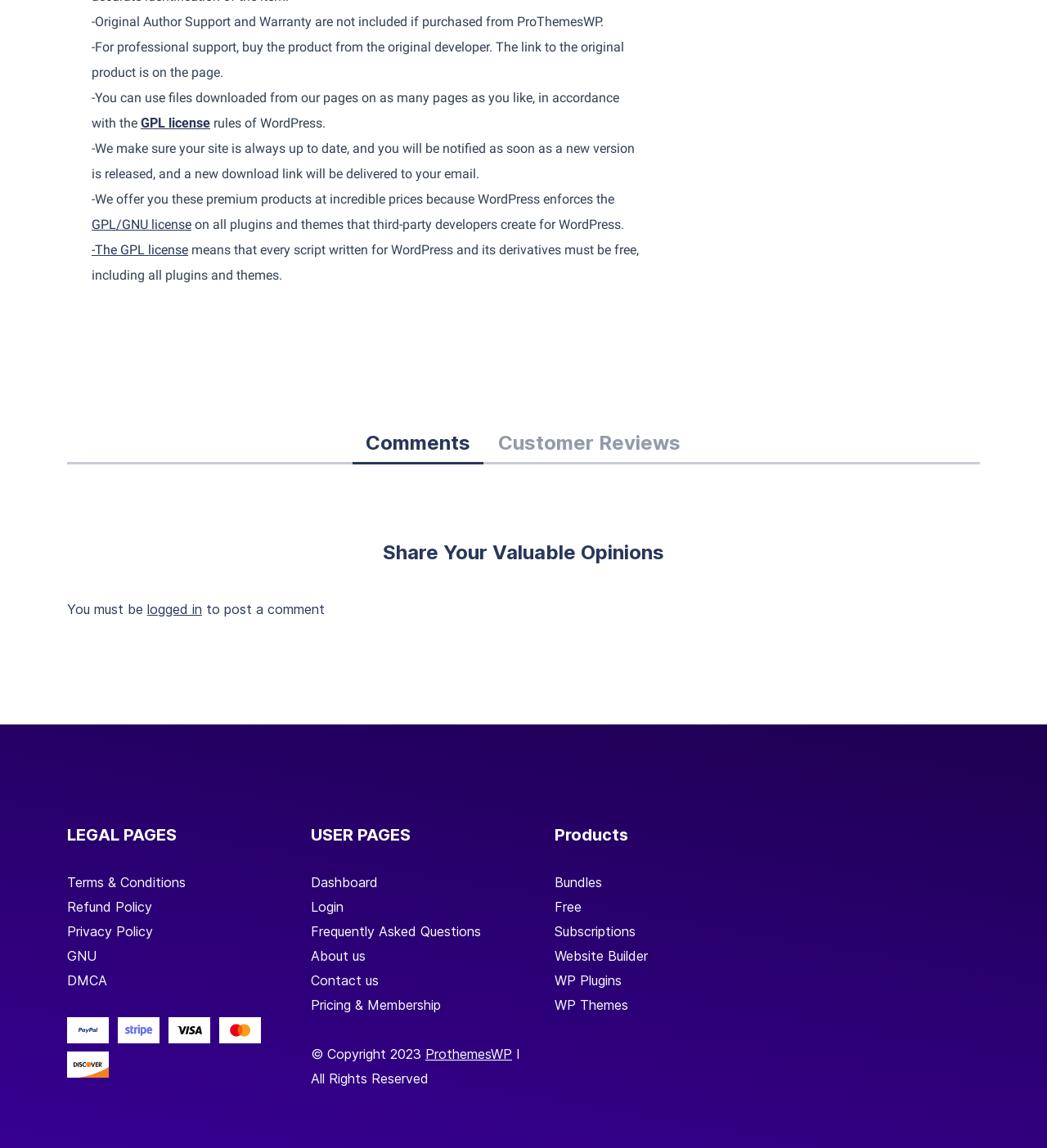Please identify the bounding box coordinates of the area that needs to be clicked to follow this instruction: "Click on the 'Terms & Conditions' link".

[0.064, 0.762, 0.177, 0.776]